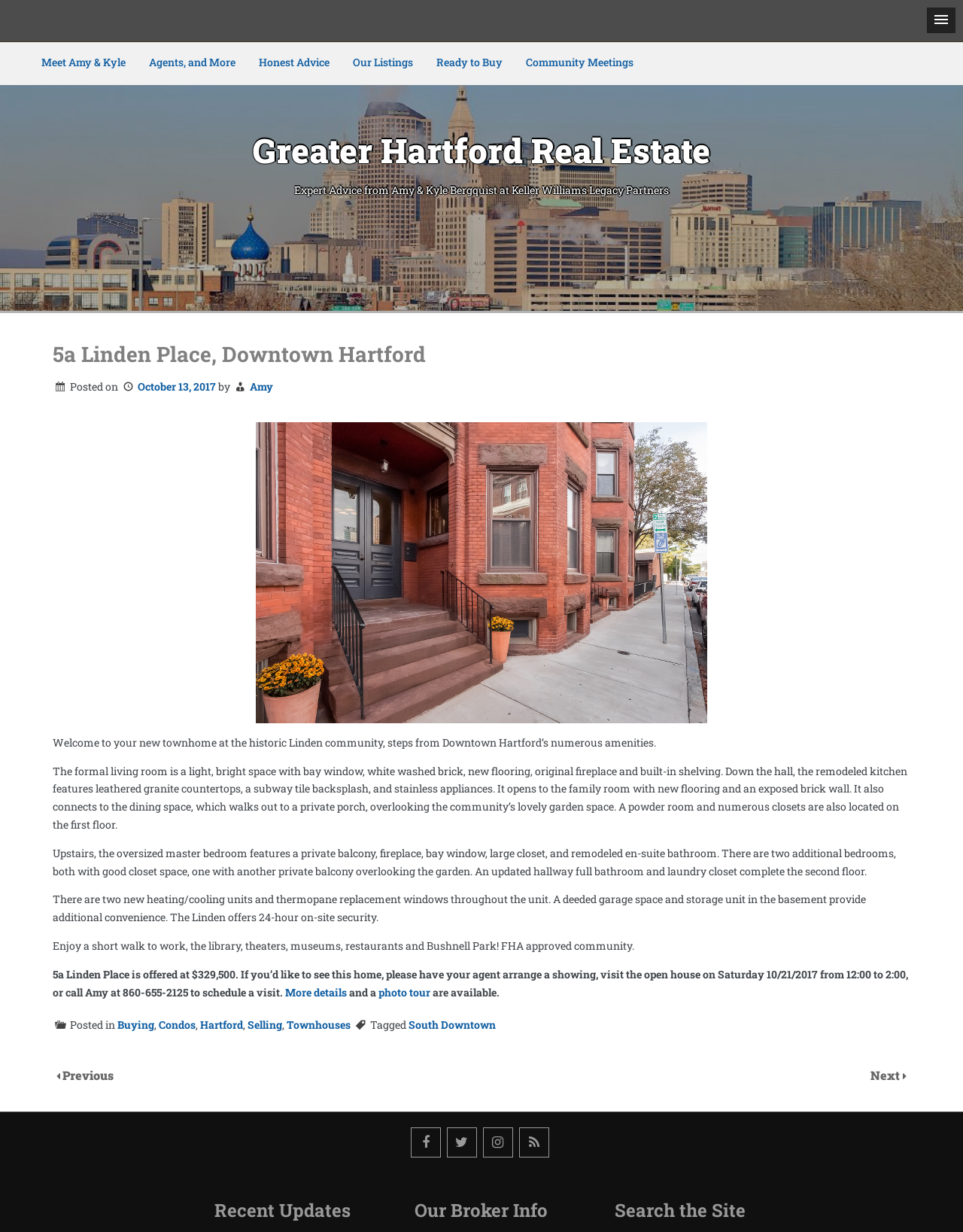Please locate the bounding box coordinates for the element that should be clicked to achieve the following instruction: "View 5a Linden Place property details". Ensure the coordinates are given as four float numbers between 0 and 1, i.e., [left, top, right, bottom].

[0.055, 0.278, 0.945, 0.298]